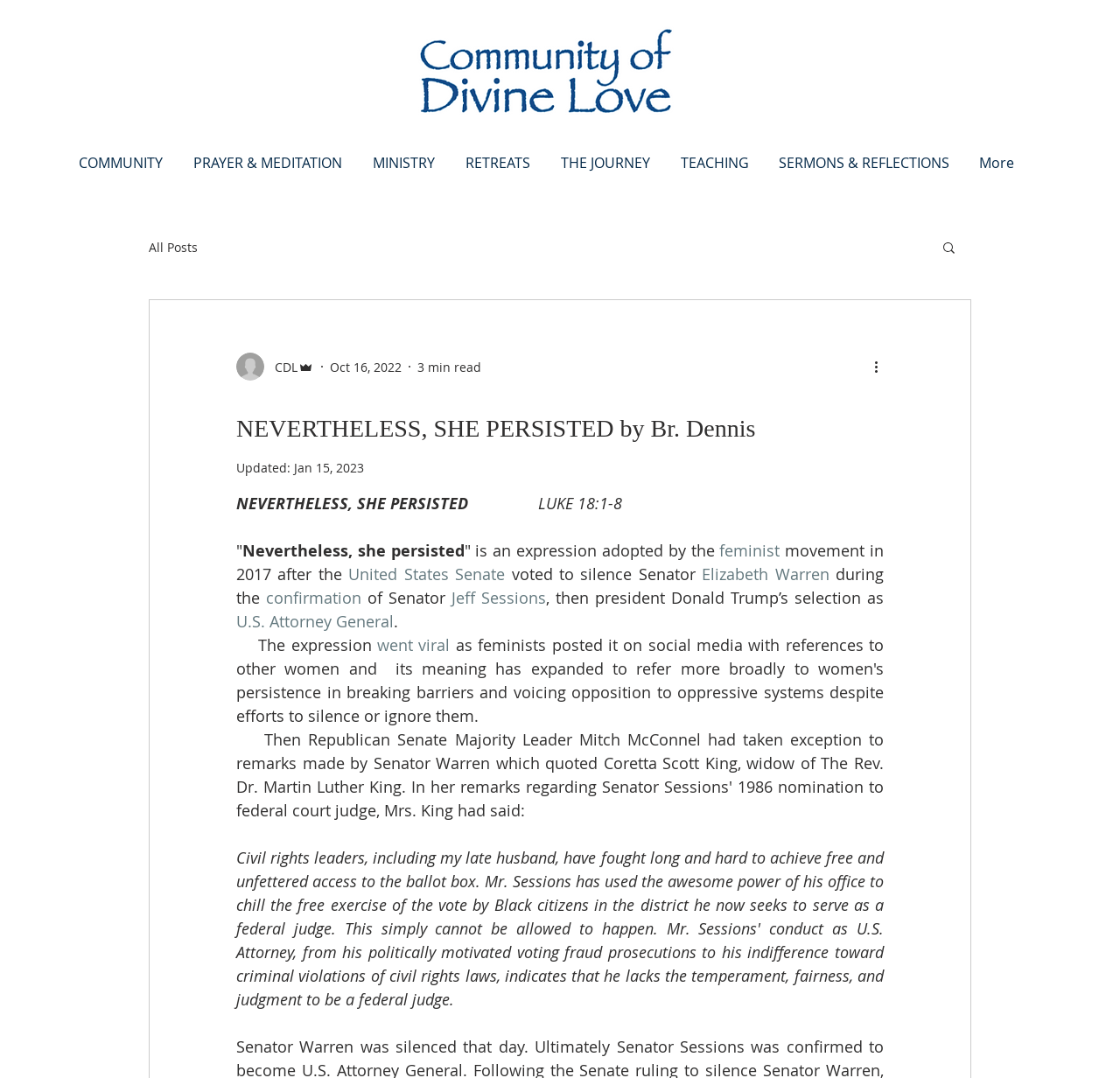What is the date of the blog post update?
Refer to the image and give a detailed response to the question.

I found the static text element with the text 'Updated:' which has a sibling element with the text 'Jan 15, 2023', suggesting that the blog post was updated on this date.